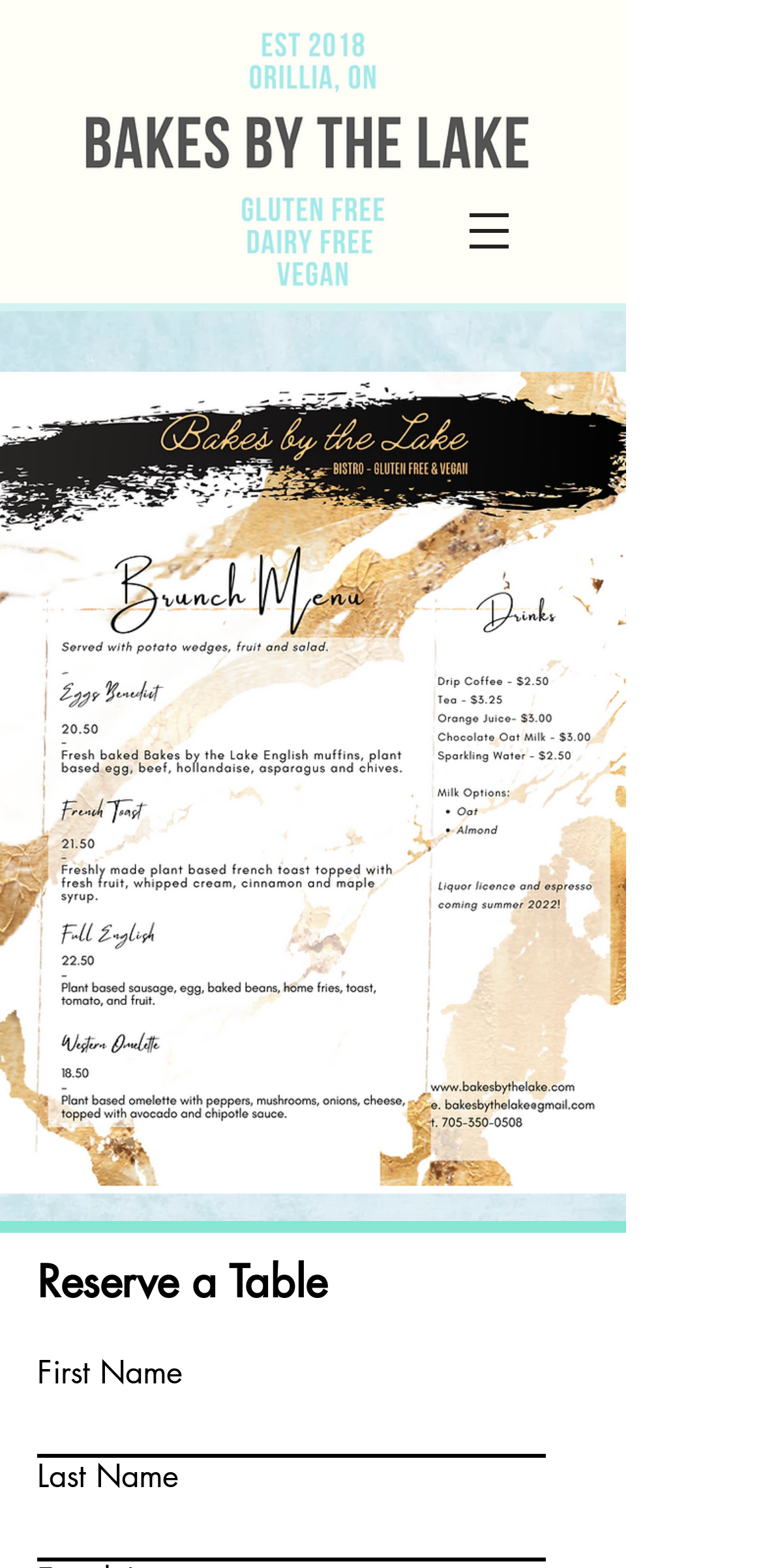Analyze and describe the webpage in a detailed narrative.

The webpage is about Brunch at Bakes by the Lake. At the top right corner, there is a navigation menu labeled "Site" with a button that has a popup menu. The button is accompanied by a small image. 

Below the navigation menu, there is a large image that takes up most of the width of the page, showcasing a festive party invitation. 

On the left side of the page, there is another large image that appears to be a promotional graphic for a high tea event. 

Near the bottom of the page, there is a section for reserving a table, indicated by a heading with that title. Below the heading, there are two input fields for entering a first name and last name, each accompanied by a label.